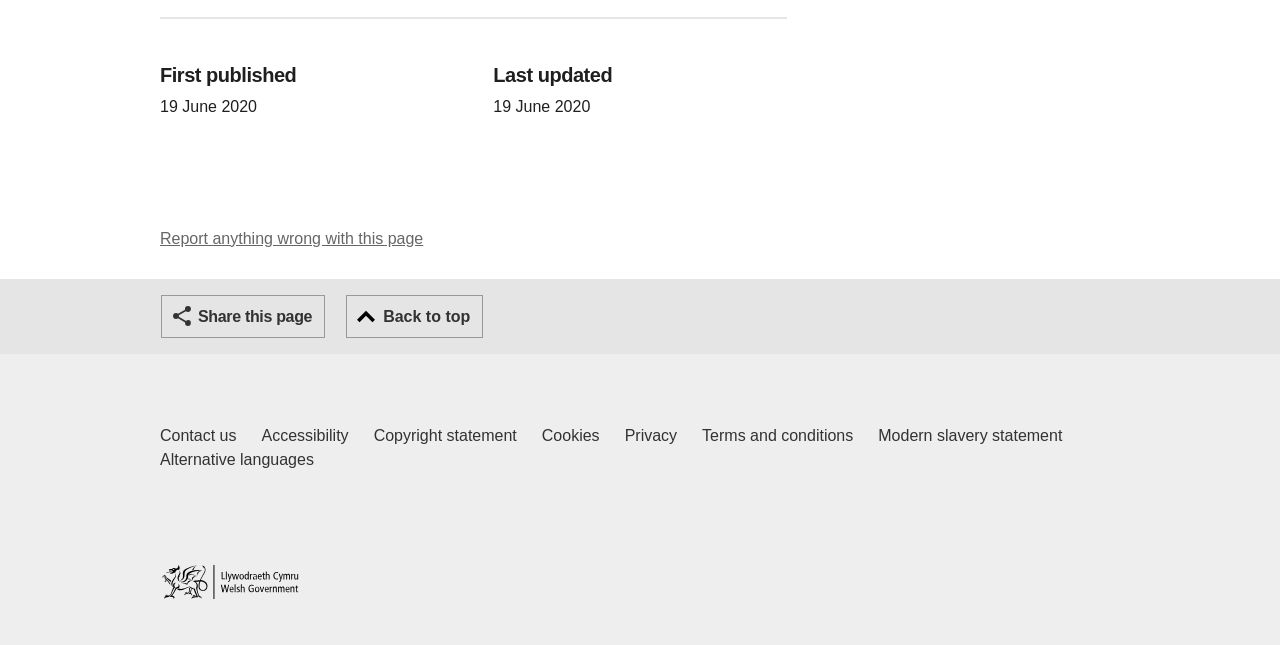What is the purpose of the button at the top-right corner?
Analyze the image and deliver a detailed answer to the question.

The button at the top-right corner is a complementary element with a bounding box coordinate of [0.0, 0.433, 1.0, 0.549]. It contains a button element with the text 'Share this page', which suggests that its purpose is to allow users to share the current page.